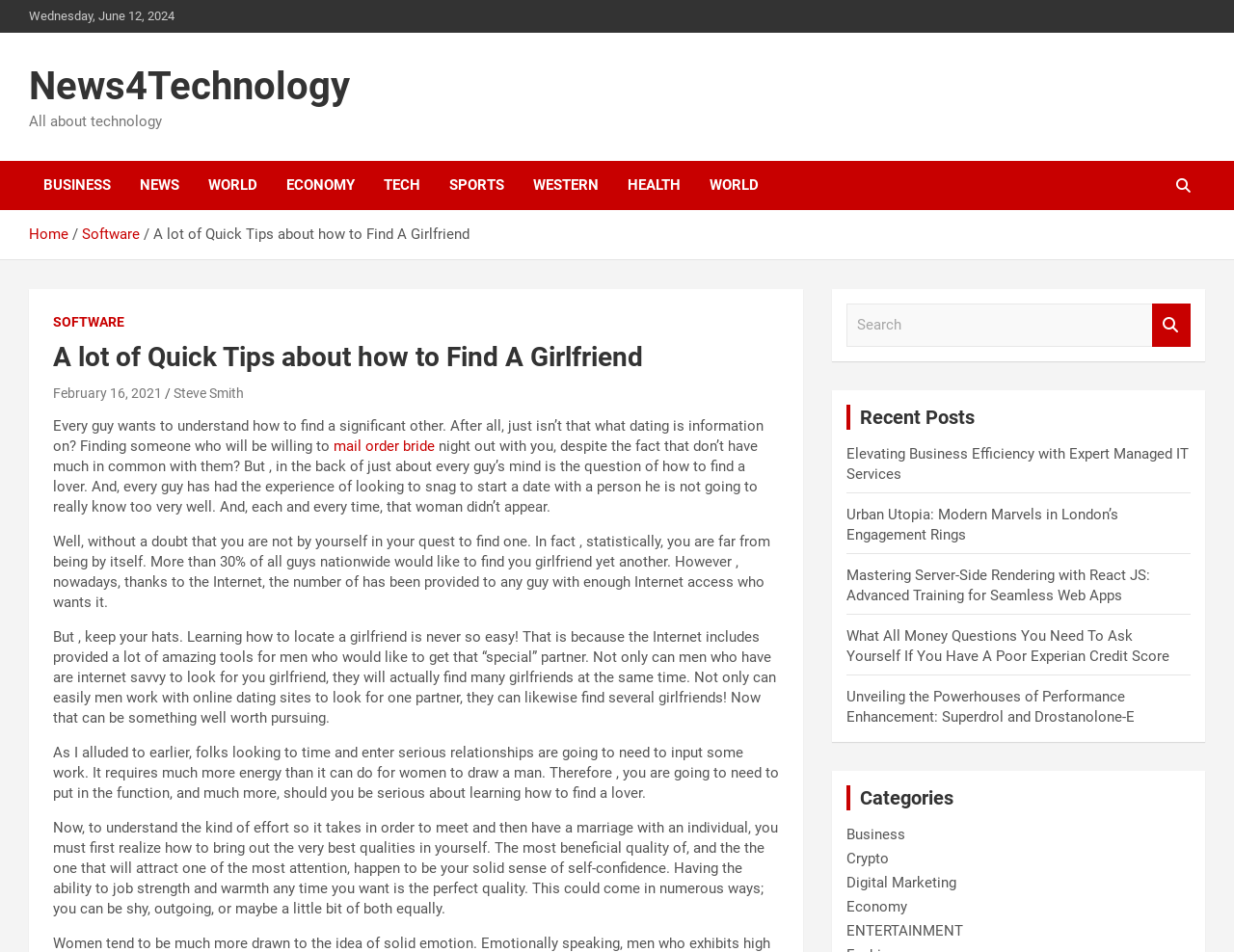How many links are there in the 'Recent Posts' section?
Please give a detailed and elaborate explanation in response to the question.

The 'Recent Posts' section is located at the bottom right corner of the webpage, and it lists five article links, including 'Elevating Business Efficiency with Expert Managed IT Services', 'Urban Utopia: Modern Marvels in London’s Engagement Rings', and three others.